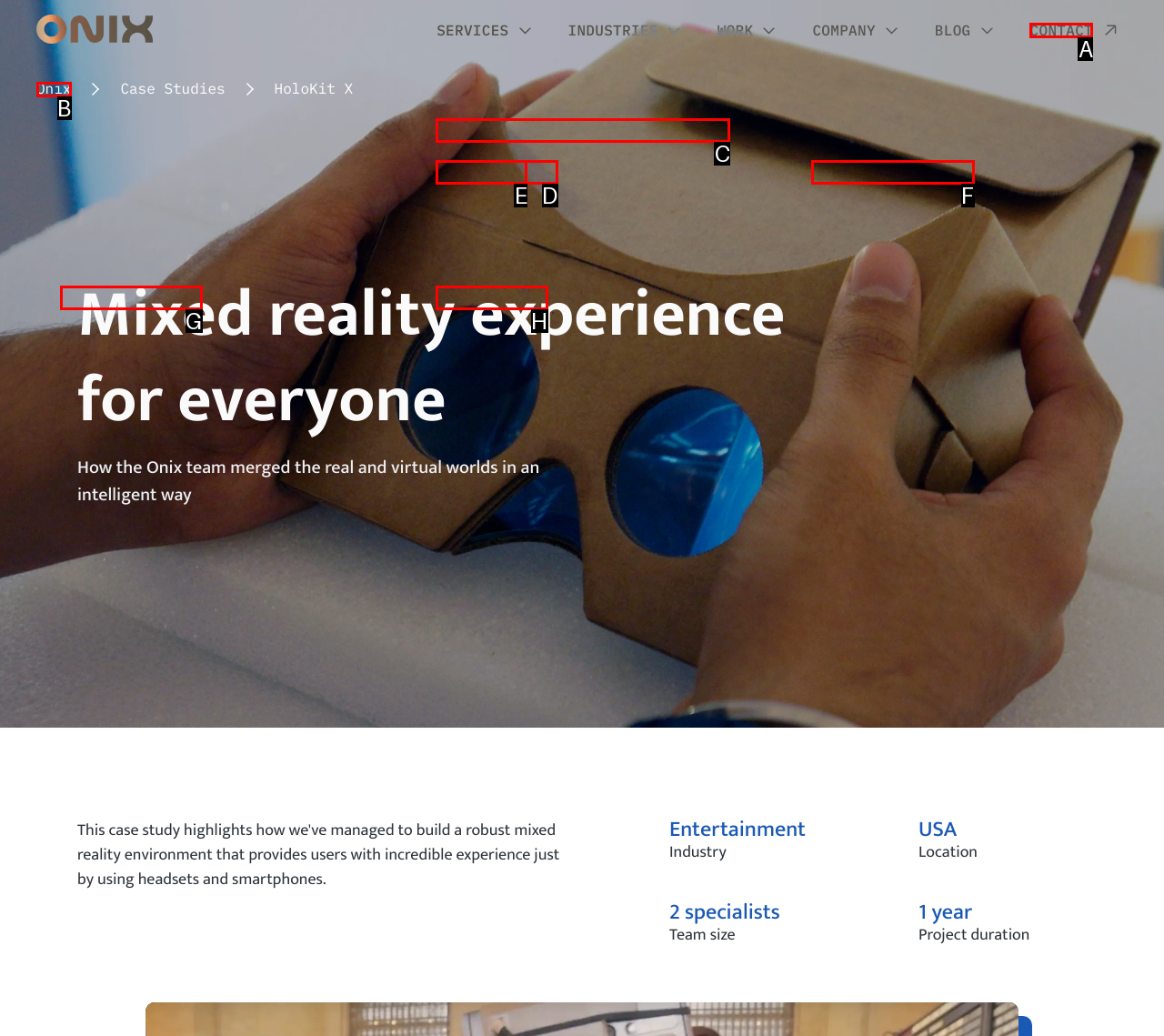Select the correct HTML element to complete the following task: Click the 'CONTACT' link
Provide the letter of the choice directly from the given options.

A